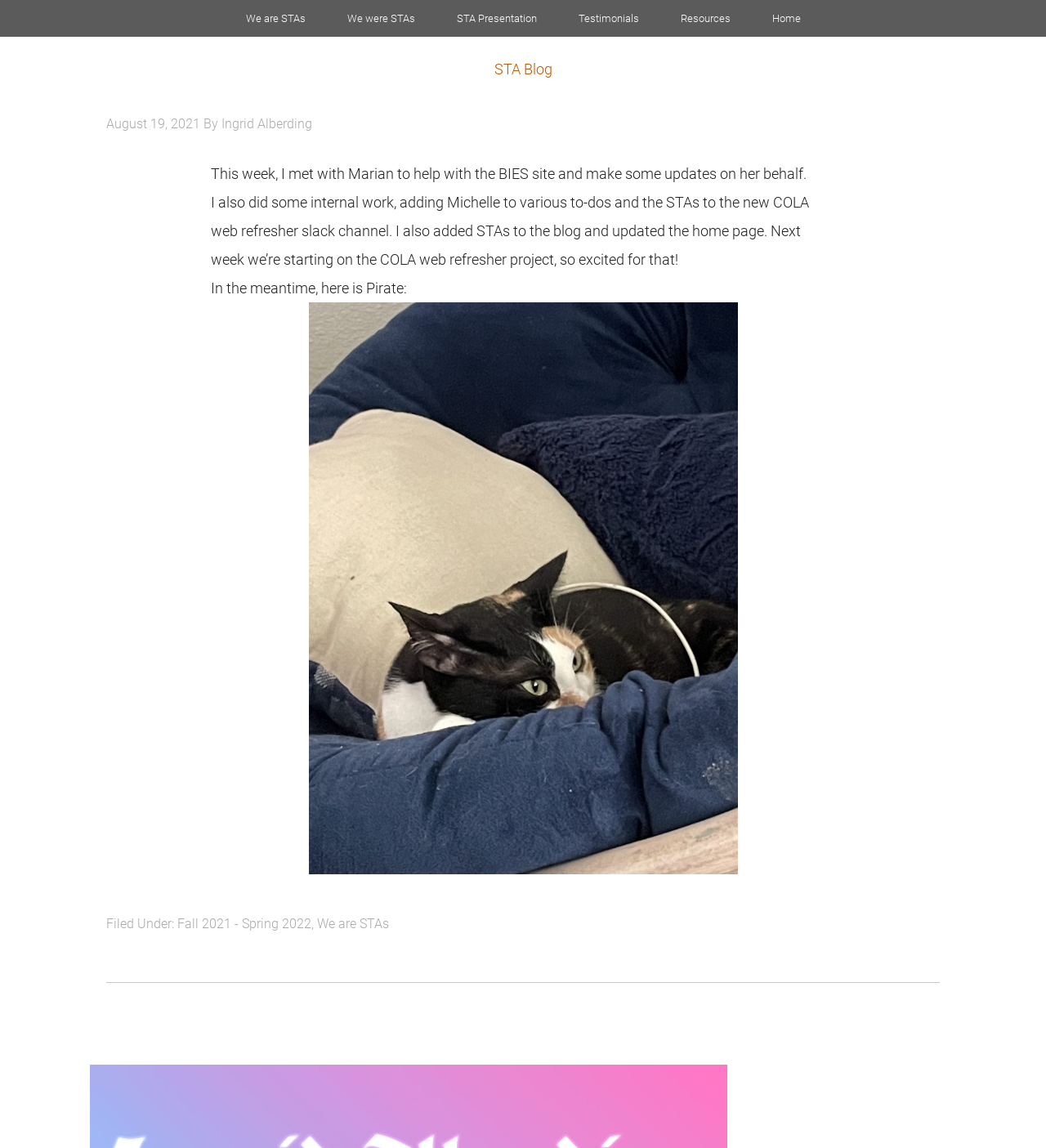Kindly determine the bounding box coordinates for the clickable area to achieve the given instruction: "go to STA Blog".

[0.055, 0.05, 0.945, 0.071]